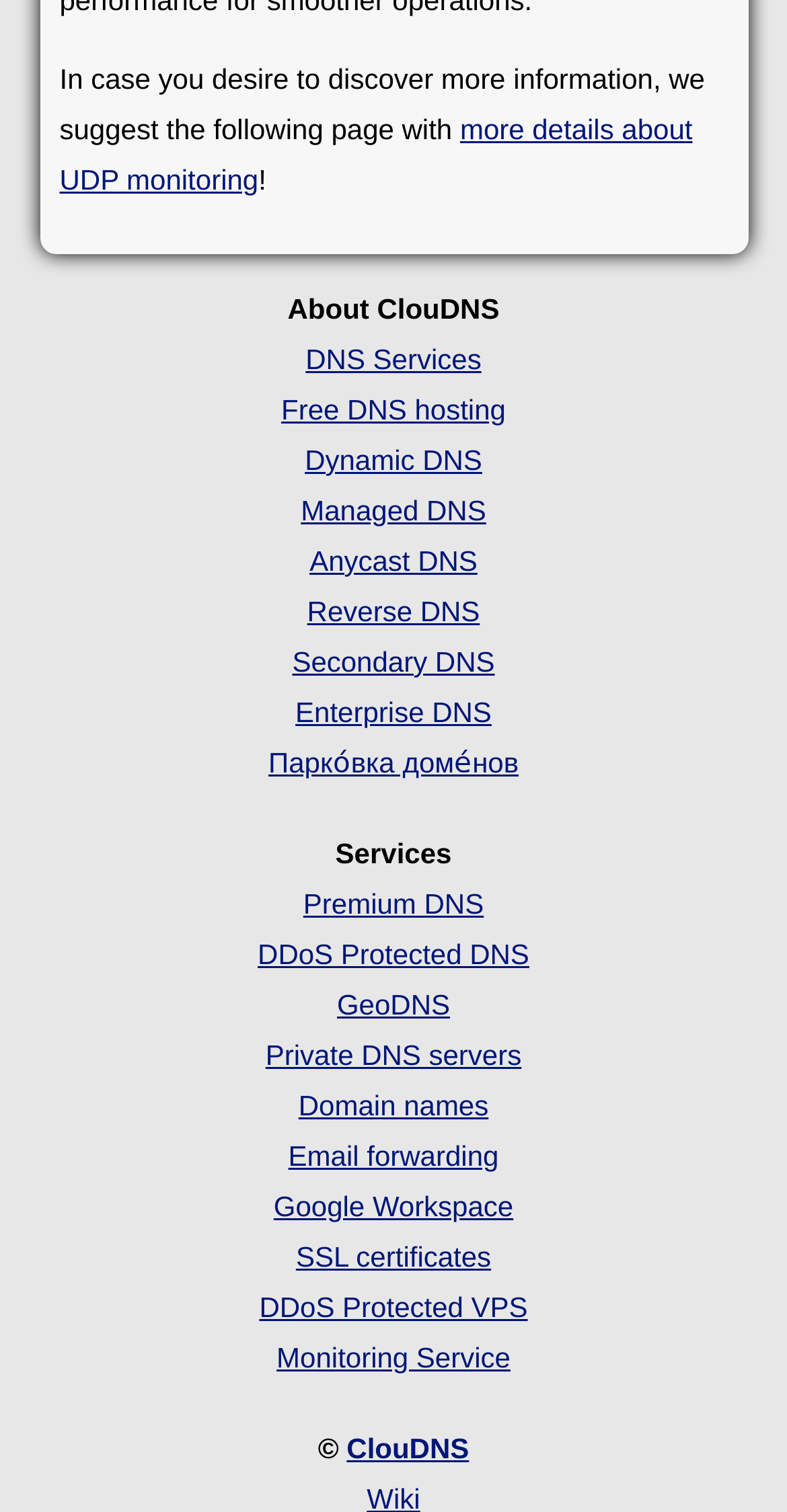Please identify the bounding box coordinates of the element I should click to complete this instruction: 'learn more about UDP monitoring'. The coordinates should be given as four float numbers between 0 and 1, like this: [left, top, right, bottom].

[0.076, 0.075, 0.88, 0.129]